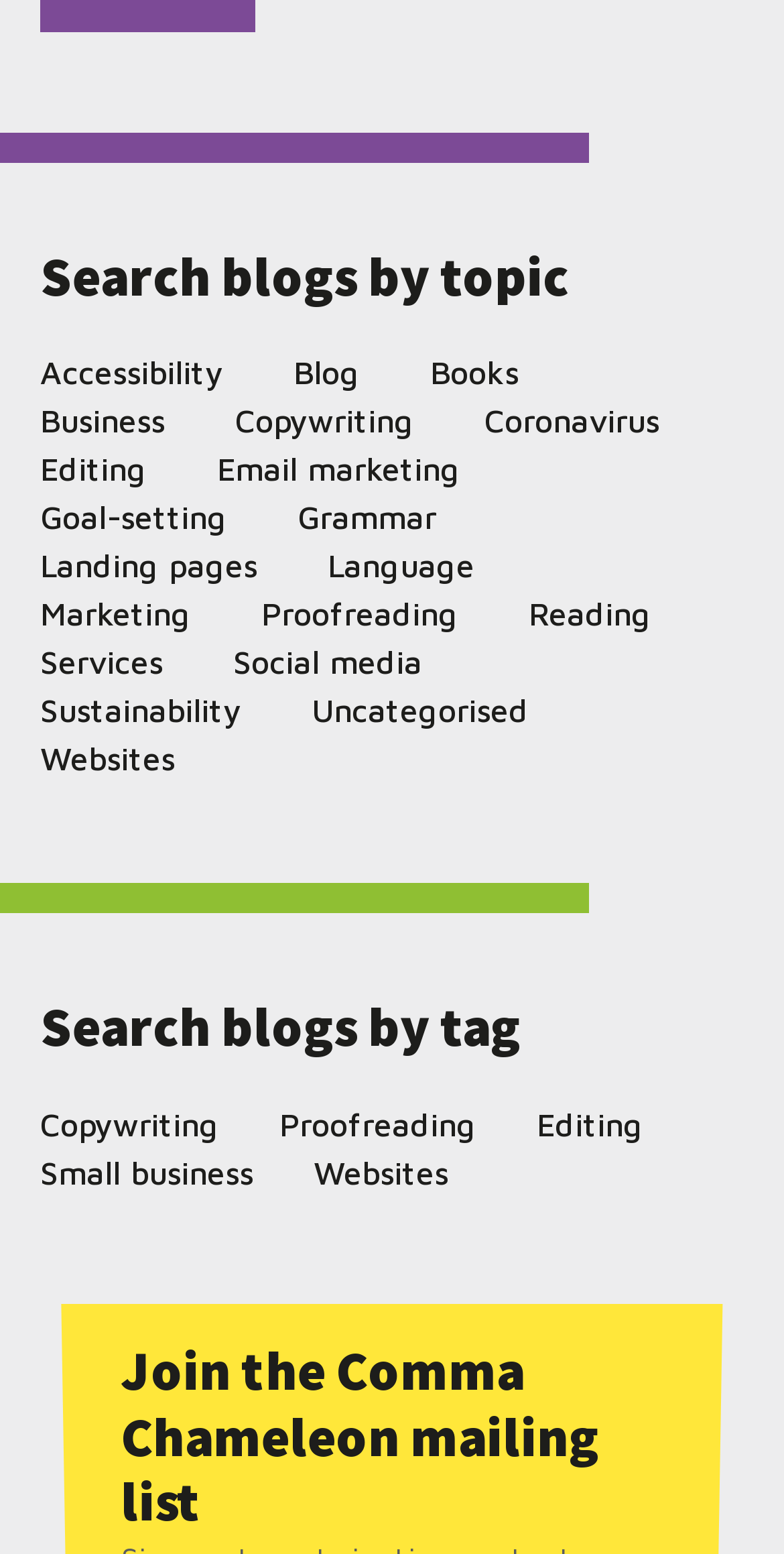Locate the bounding box coordinates of the clickable area needed to fulfill the instruction: "Explore the Blog section".

[0.374, 0.228, 0.459, 0.252]